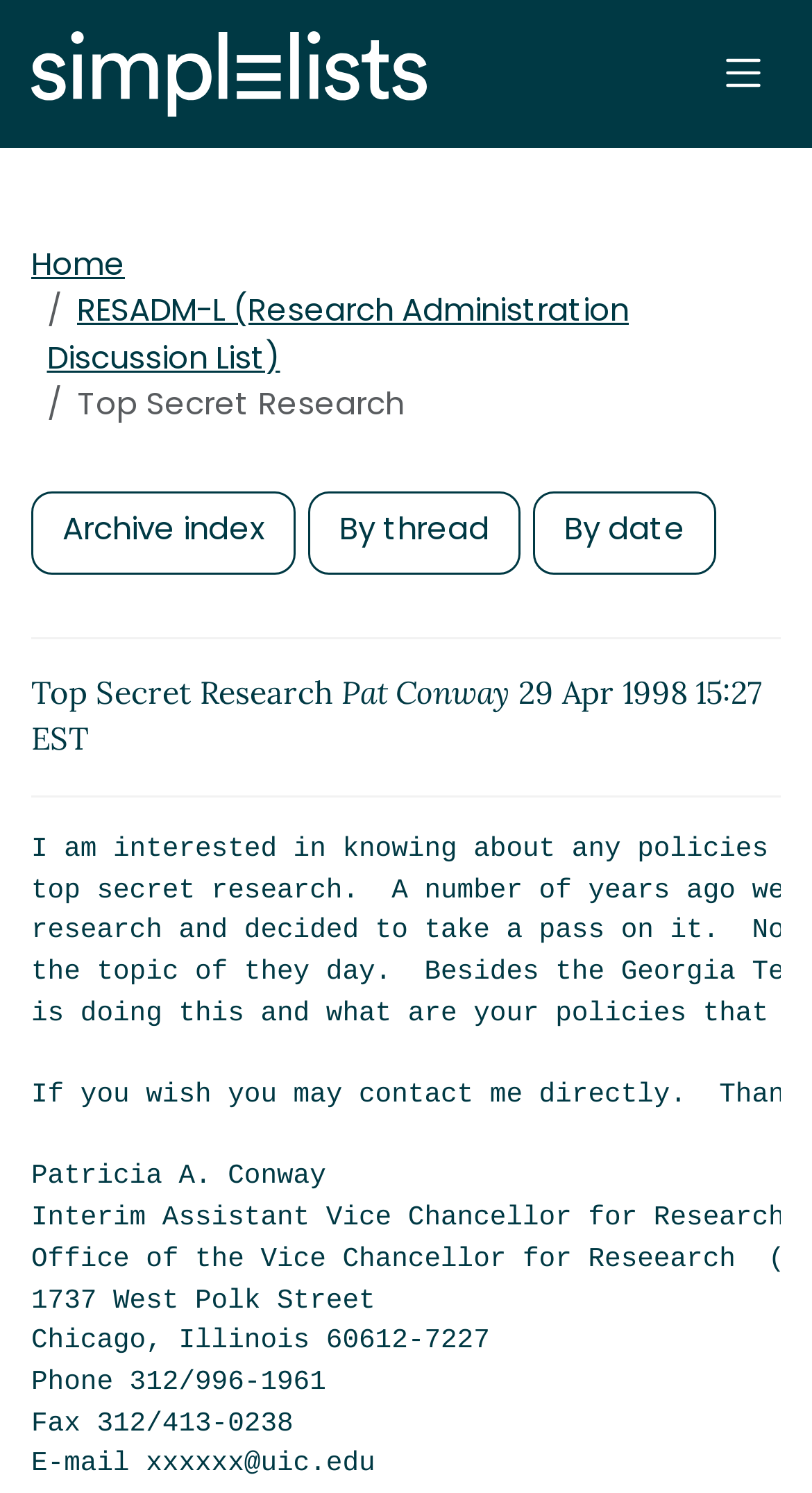How many separators are there on the webpage?
Refer to the screenshot and answer in one word or phrase.

2